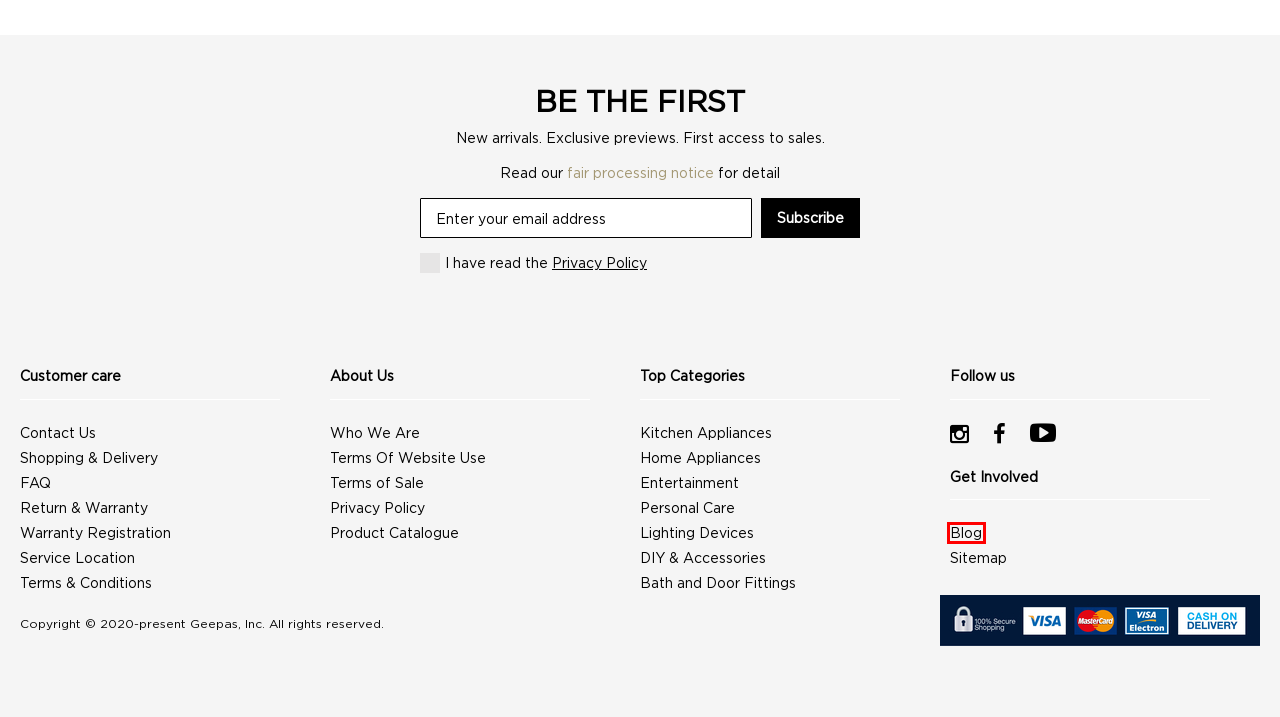Review the screenshot of a webpage that includes a red bounding box. Choose the webpage description that best matches the new webpage displayed after clicking the element within the bounding box. Here are the candidates:
A. Kitchen Appliance in UAE - Shop kitchen appliance
B. Shopping And Delivery
C. Terms and Conditions
D. Catalogue | Geepas For You. For life.
E. Contact Us
F. Blog
G. Return and Warranty
H. About Us

F